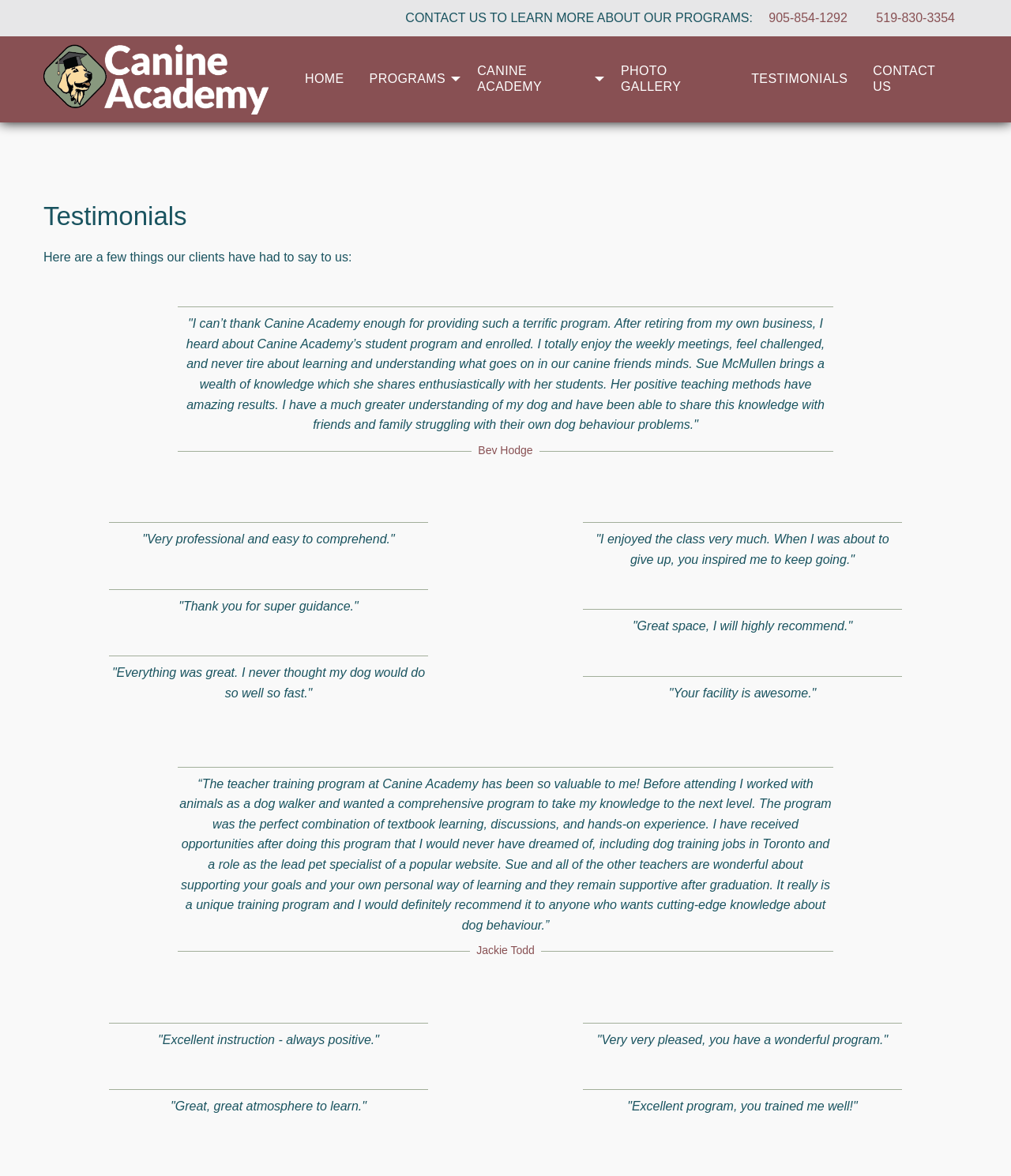Give a detailed account of the webpage's layout and content.

This webpage is dedicated to showcasing testimonials from clients of Canine Academy. At the top of the page, there is a navigation menu with links to different sections of the website, including "HOME", "Programs", "Canine Academy", "PHOTO GALLERY", "TESTIMONIALS", and "CONTACT US". Below the menu, there is a logo of Canine Academy, which is an image with a link to the homepage.

The main content of the page is divided into several sections, each containing a testimonial from a client. There are a total of 9 testimonials, each presented in a blockquote format with the client's quote and their name below it. The testimonials are arranged in a vertical column, with each one positioned below the previous one.

The first testimonial is from Sue McMullen, who praises the program and the instructor's teaching methods. The second testimonial is from Bev Hodge, who expresses gratitude for the guidance received. The third testimonial is from an unnamed client who praises the professionalism of the program. The fourth testimonial is from another unnamed client who thanks the instructor for their guidance. The fifth testimonial is from Jackie Todd, who describes the teacher training program as valuable and praises the instructors' support.

The remaining testimonials are from unnamed clients who express their satisfaction with the program, praising the instruction, atmosphere, and overall experience. Each testimonial is presented in a clear and easy-to-read format, with the client's quote and name displayed prominently.

At the top of the page, there is also a call-to-action to "CONTACT US TO LEARN MORE ABOUT OUR PROGRAMS" with two phone numbers provided.